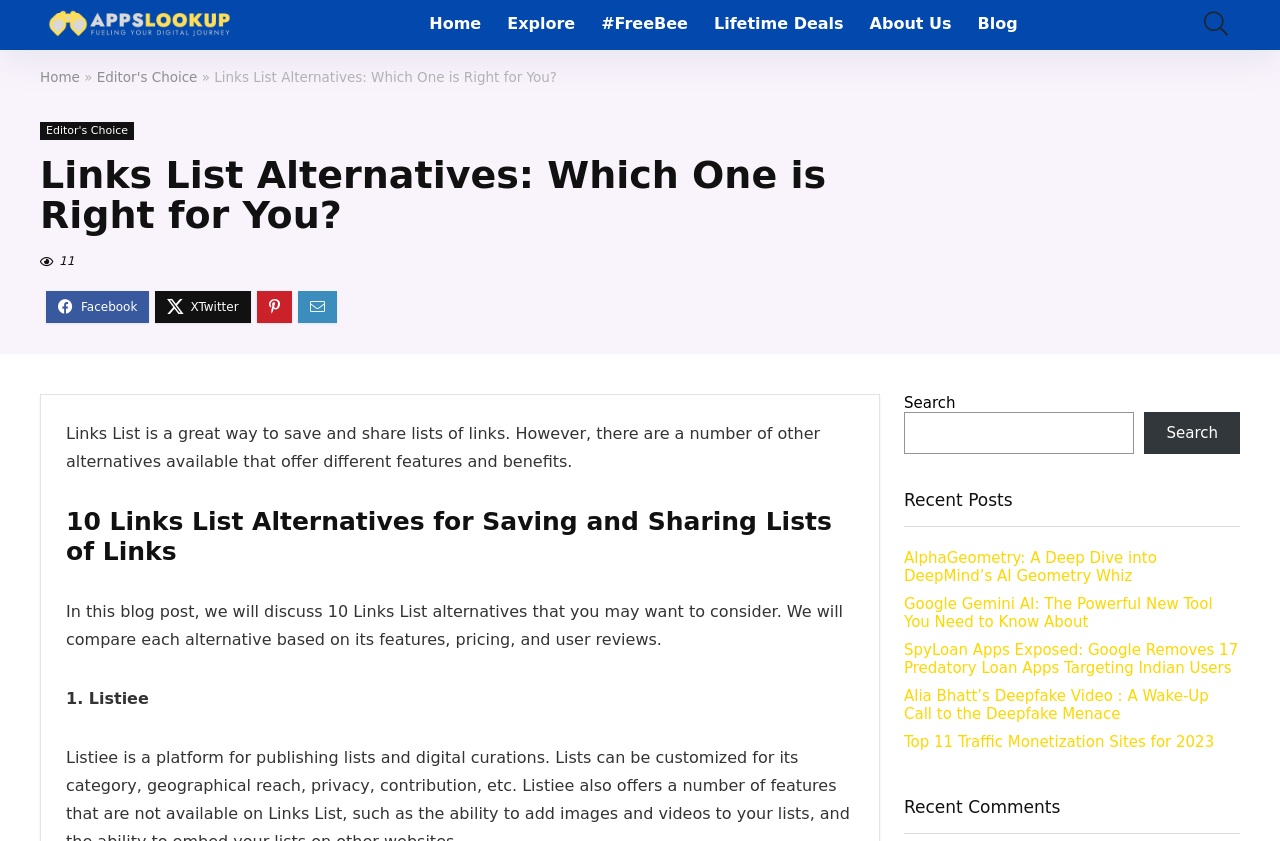What is the first alternative to Links List mentioned on this webpage?
Use the image to give a comprehensive and detailed response to the question.

The webpage lists out the 10 alternatives to Links List, and the first one mentioned is '1. Listiee', indicating that Listiee is the first alternative being discussed.